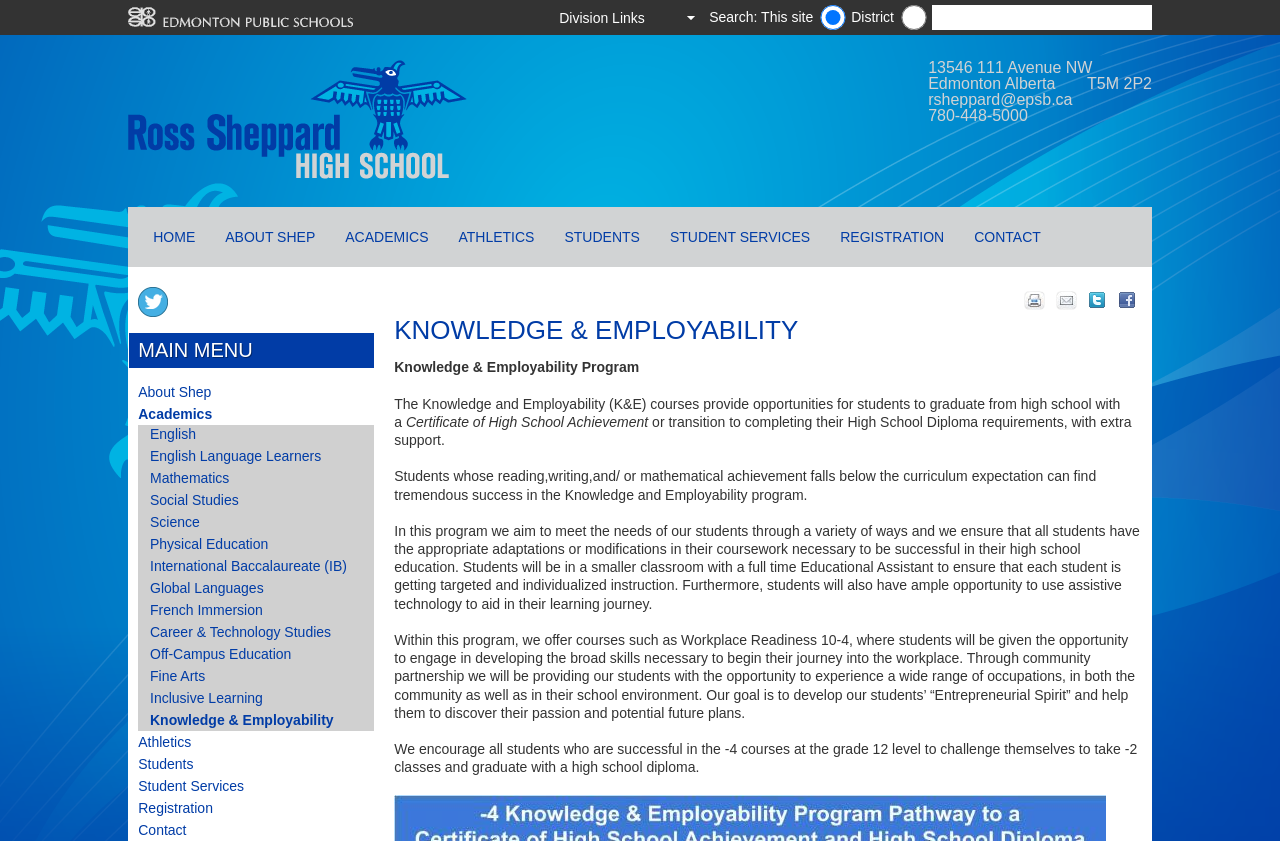Locate the bounding box of the UI element described by: "parent_node: Search: This site name="schoolURL"" in the given webpage screenshot.

[0.702, 0.006, 0.726, 0.036]